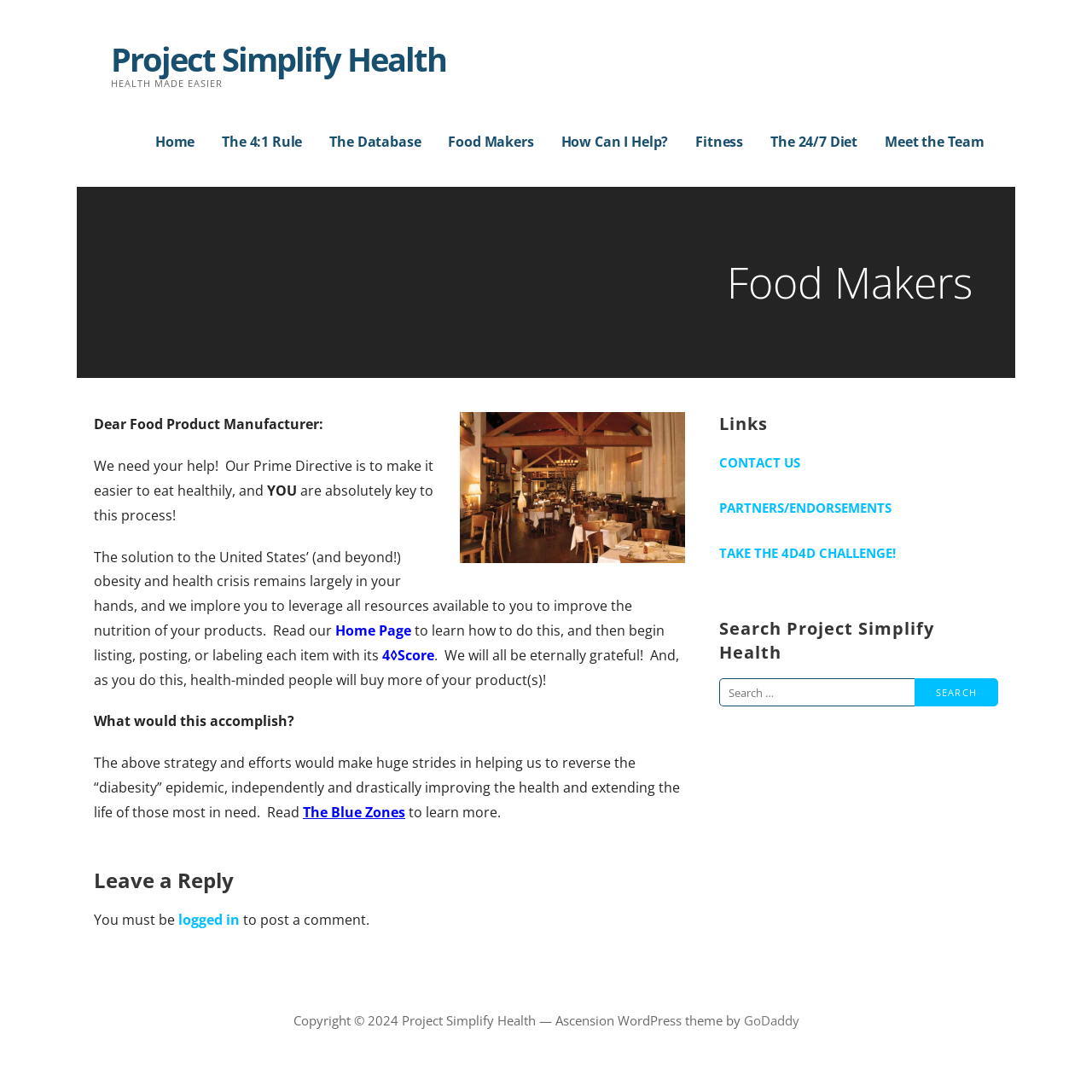What is the main purpose of Food Makers?
Using the image, elaborate on the answer with as much detail as possible.

Based on the webpage content, it is clear that Food Makers is an initiative to make healthy eating easier. The text 'Our Prime Directive is to make it easier to eat healthily' suggests that this is the main goal of Food Makers.